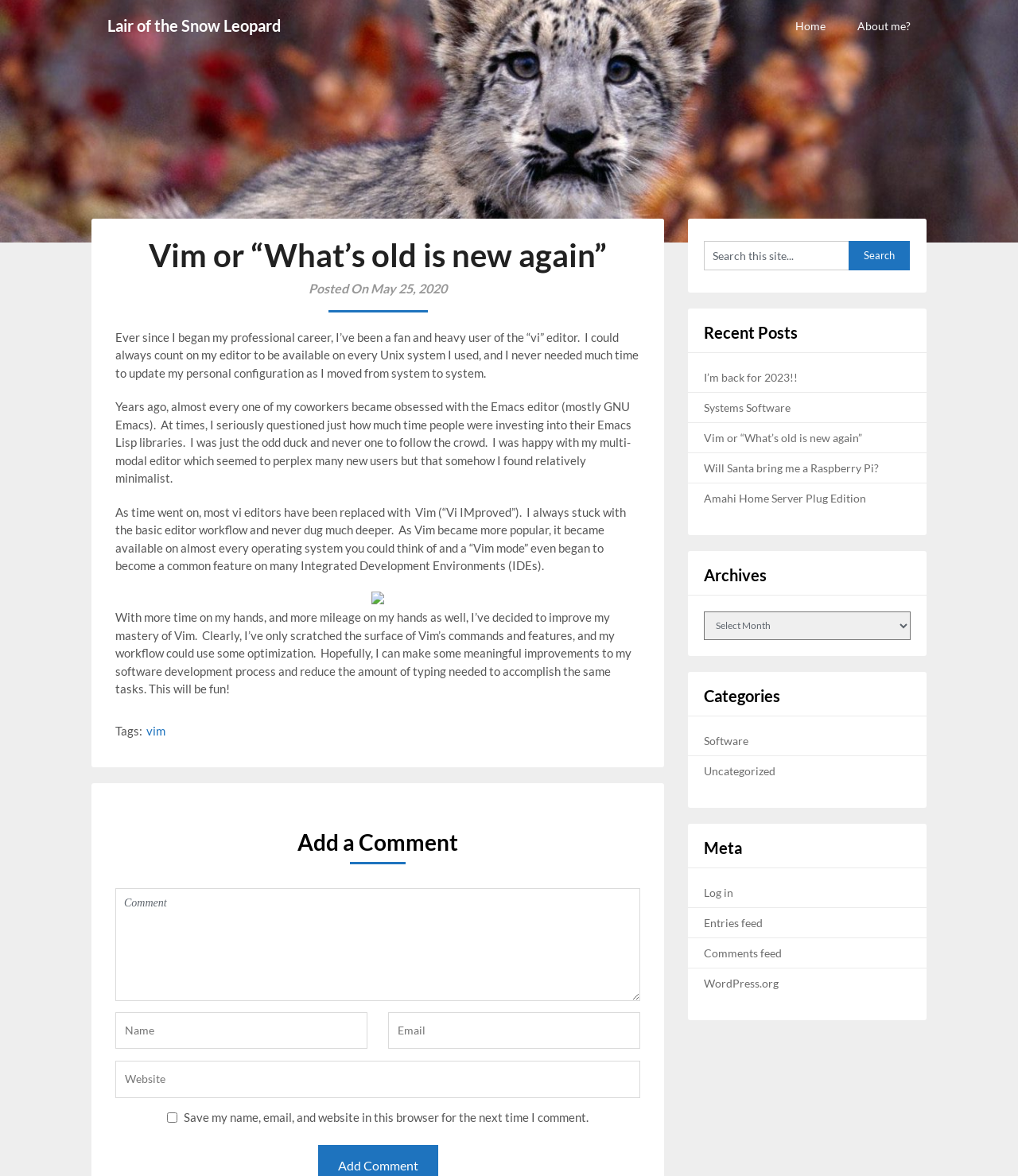Using the provided description: "Entries feed", find the bounding box coordinates of the corresponding UI element. The output should be four float numbers between 0 and 1, in the format [left, top, right, bottom].

[0.691, 0.779, 0.749, 0.79]